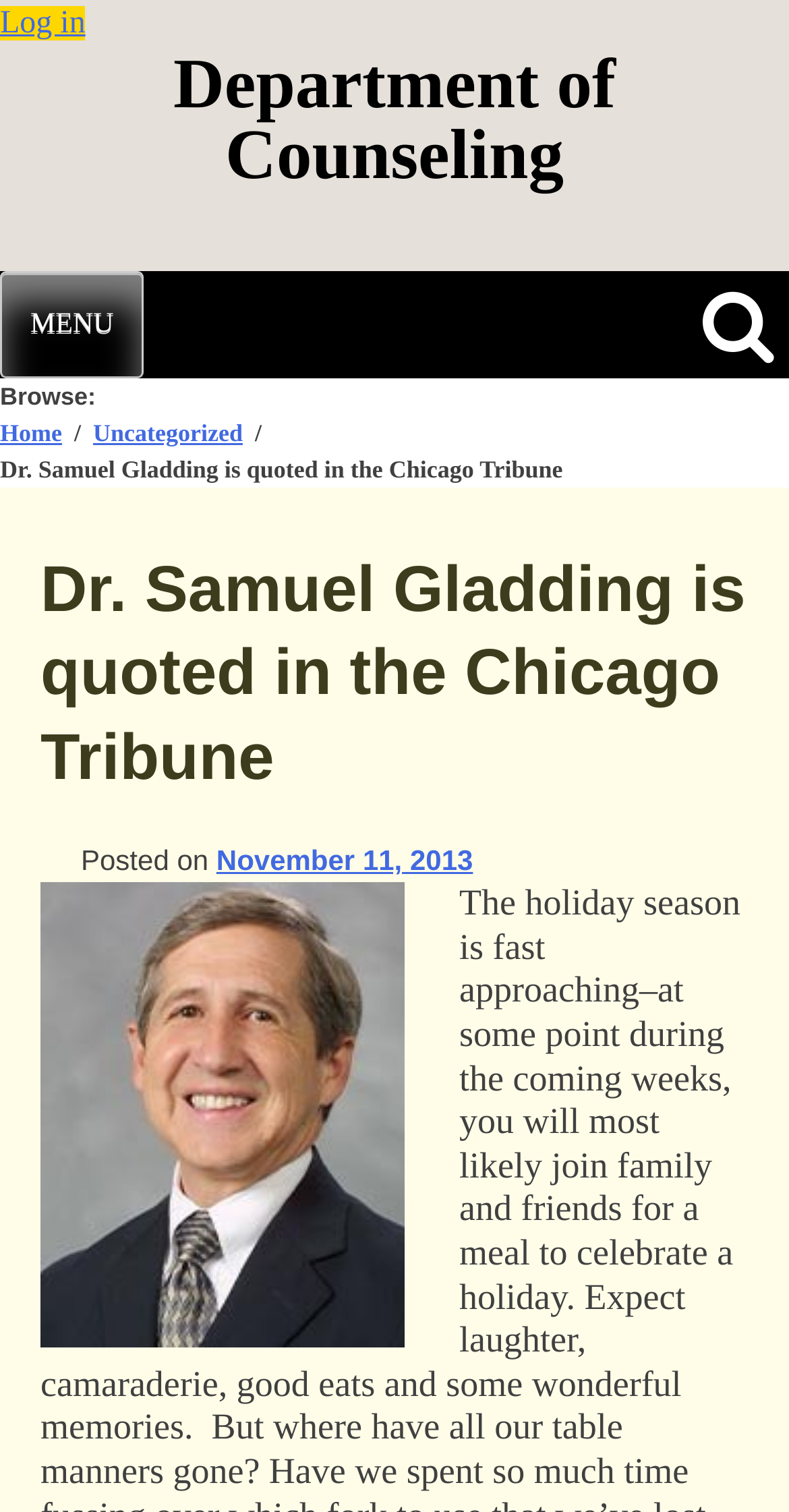Locate the bounding box of the UI element with the following description: "MENU".

[0.0, 0.179, 0.183, 0.25]